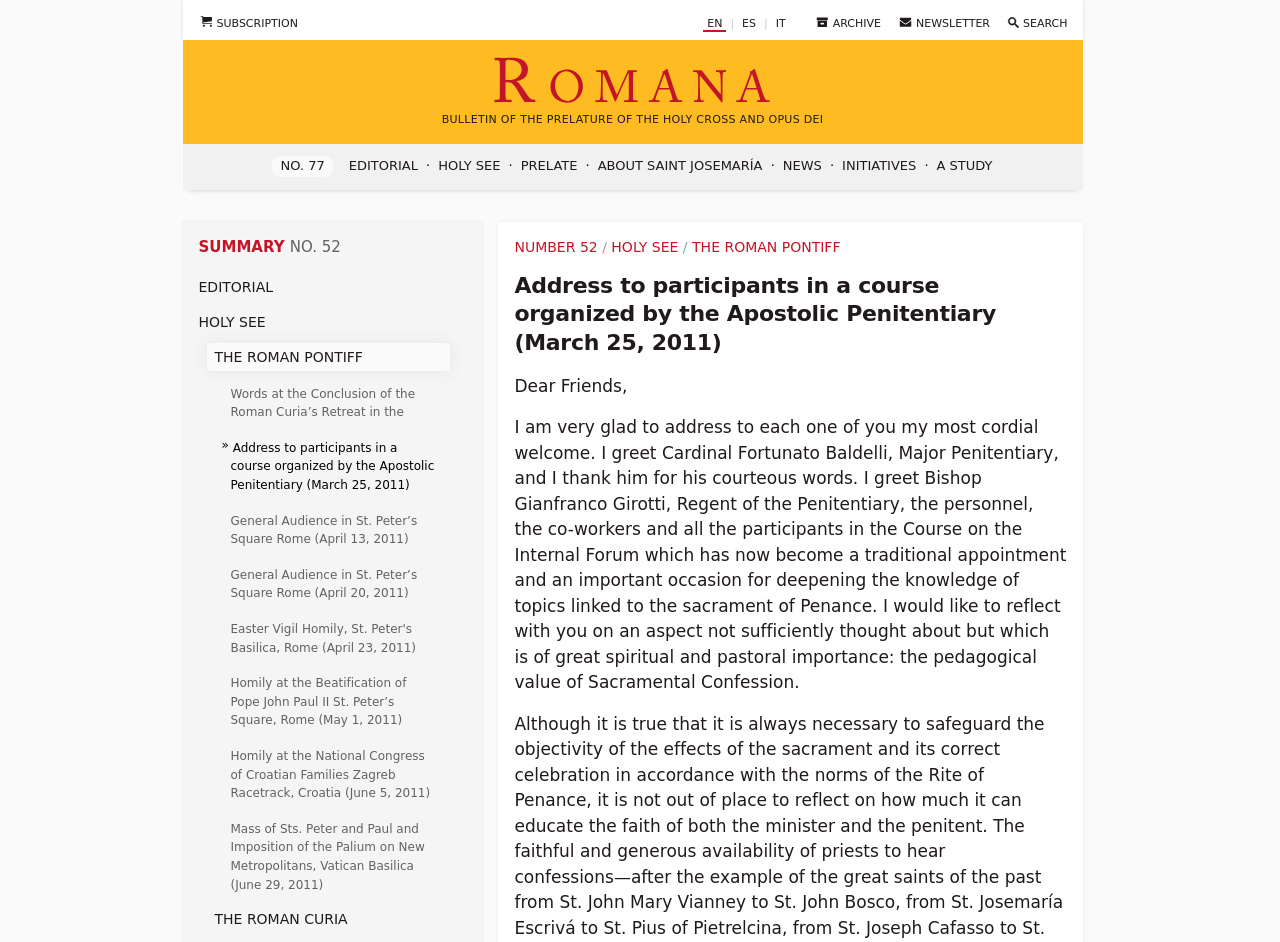Determine the bounding box coordinates of the region I should click to achieve the following instruction: "click the subscription link". Ensure the bounding box coordinates are four float numbers between 0 and 1, i.e., [left, top, right, bottom].

[0.154, 0.018, 0.233, 0.032]